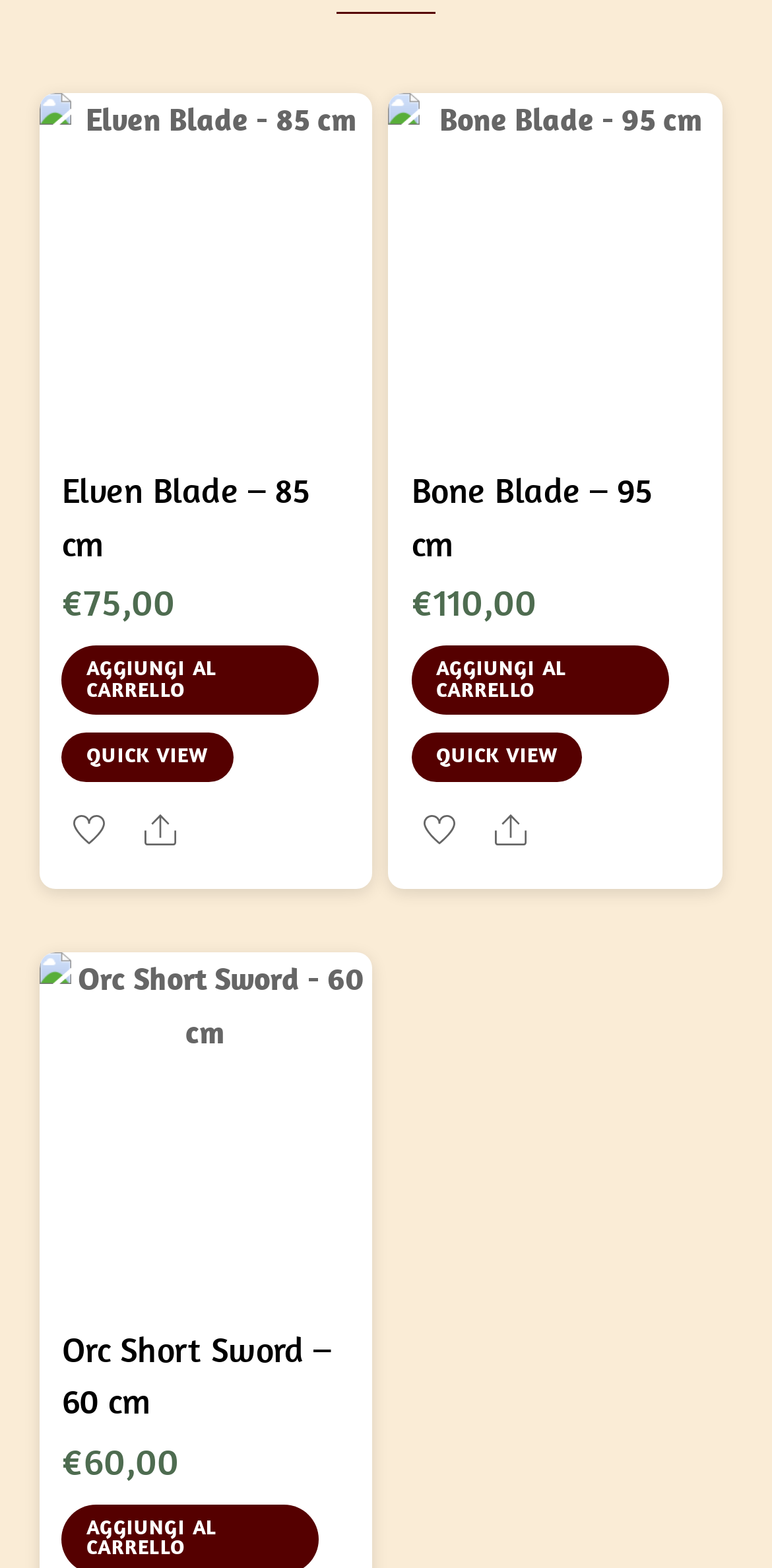Pinpoint the bounding box coordinates of the clickable area necessary to execute the following instruction: "Quick view of Elven Blade - 85 cm". The coordinates should be given as four float numbers between 0 and 1, namely [left, top, right, bottom].

[0.08, 0.467, 0.301, 0.498]